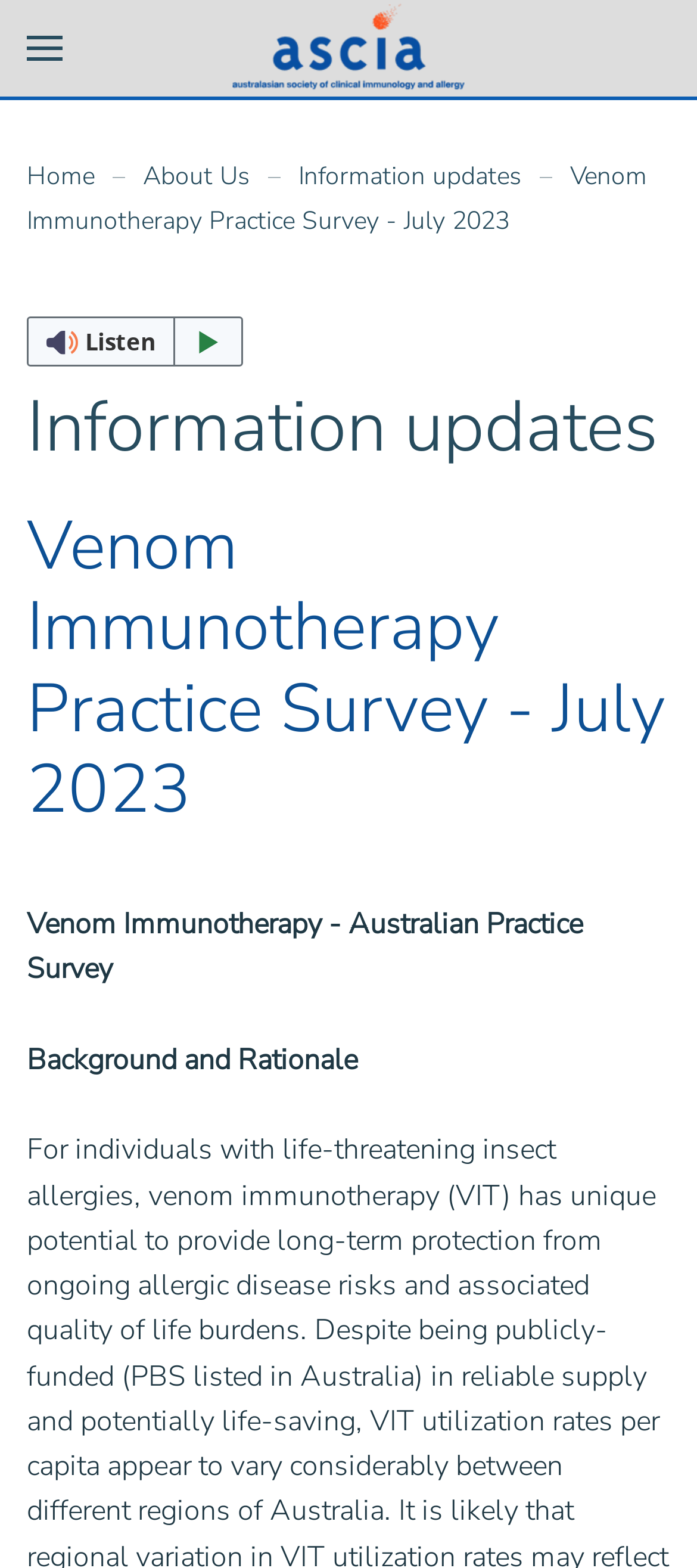Give a one-word or phrase response to the following question: What is the current page about?

Venom Immunotherapy Practice Survey